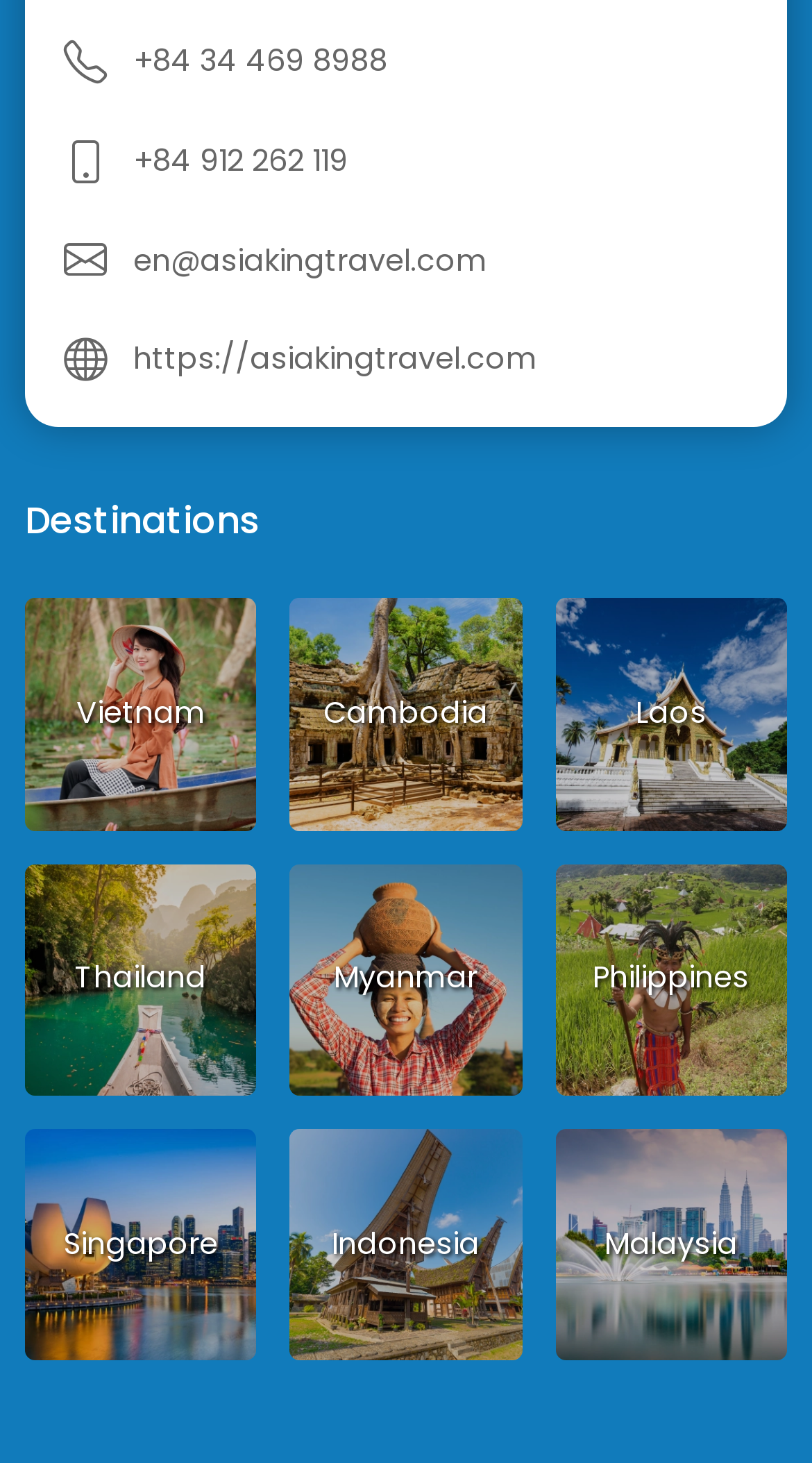Please predict the bounding box coordinates (top-left x, top-left y, bottom-right x, bottom-right y) for the UI element in the screenshot that fits the description: Cambodia

[0.357, 0.409, 0.643, 0.567]